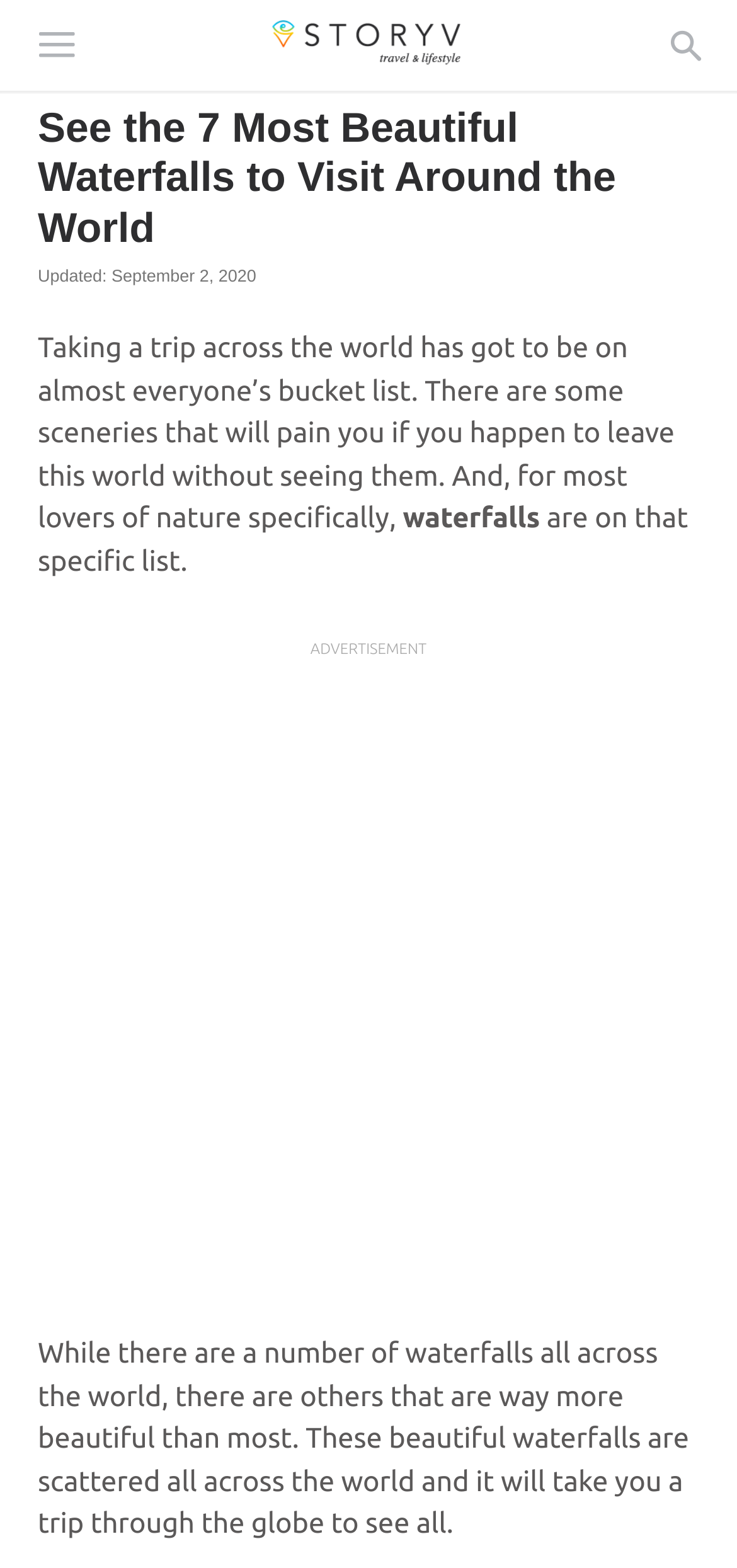What is the focus of the webpage?
Please give a detailed and elaborate answer to the question.

The webpage is focused on travel, as it discusses visiting waterfalls around the world and taking a trip across the globe, which suggests that the webpage is related to travel and tourism.